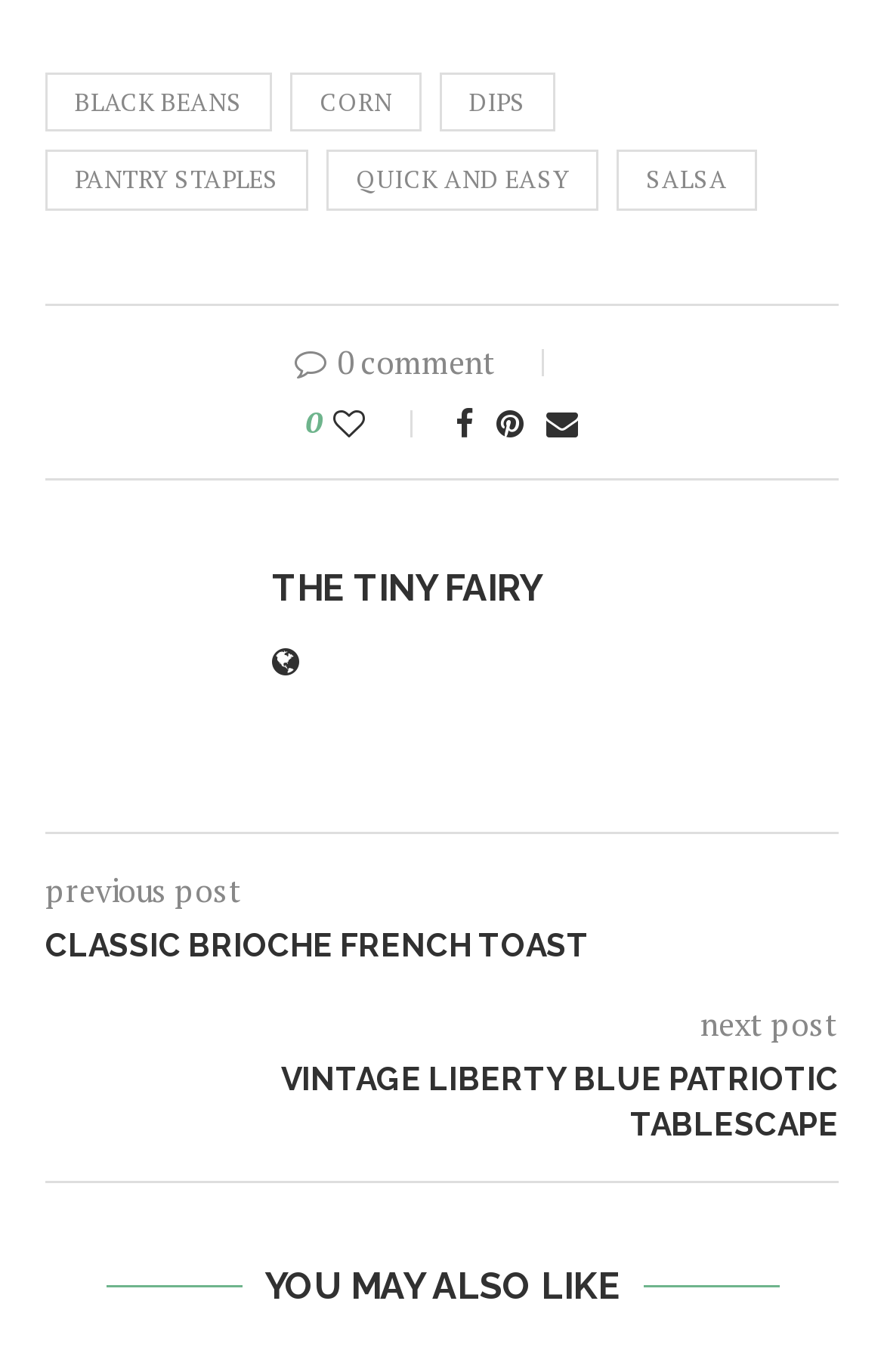Using the information in the image, give a detailed answer to the following question: What is the purpose of the links at the bottom?

The links at the bottom of the webpage, 'previous post' and 'next post', suggest that they are used to navigate to the previous or next post on the blog or website.